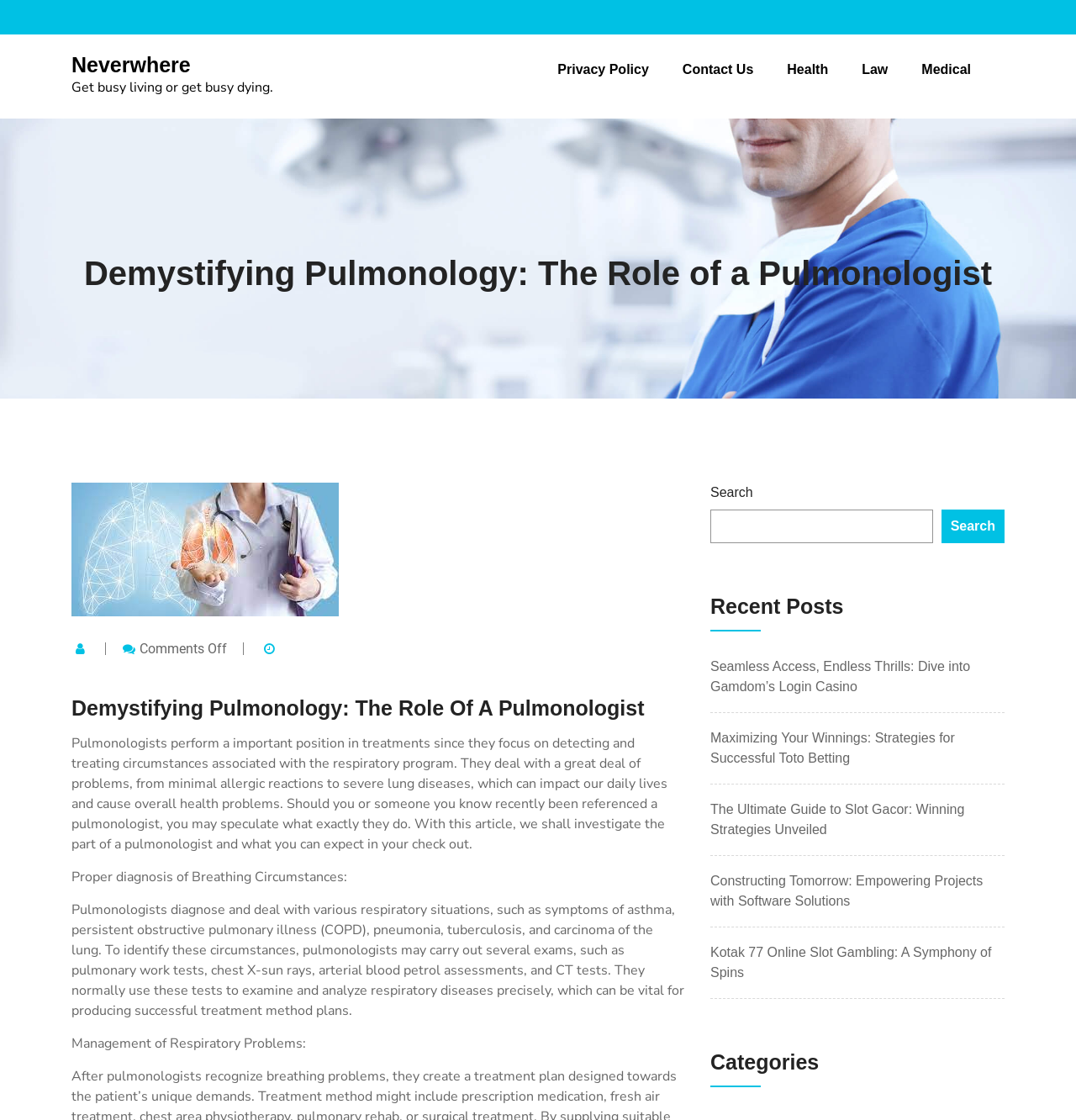Based on the image, provide a detailed and complete answer to the question: 
What is the category section located at?

The category section is located at the bottom of the webpage, as indicated by the bounding box coordinates of the 'Categories' heading. This section likely lists various categories of articles or content available on the website.